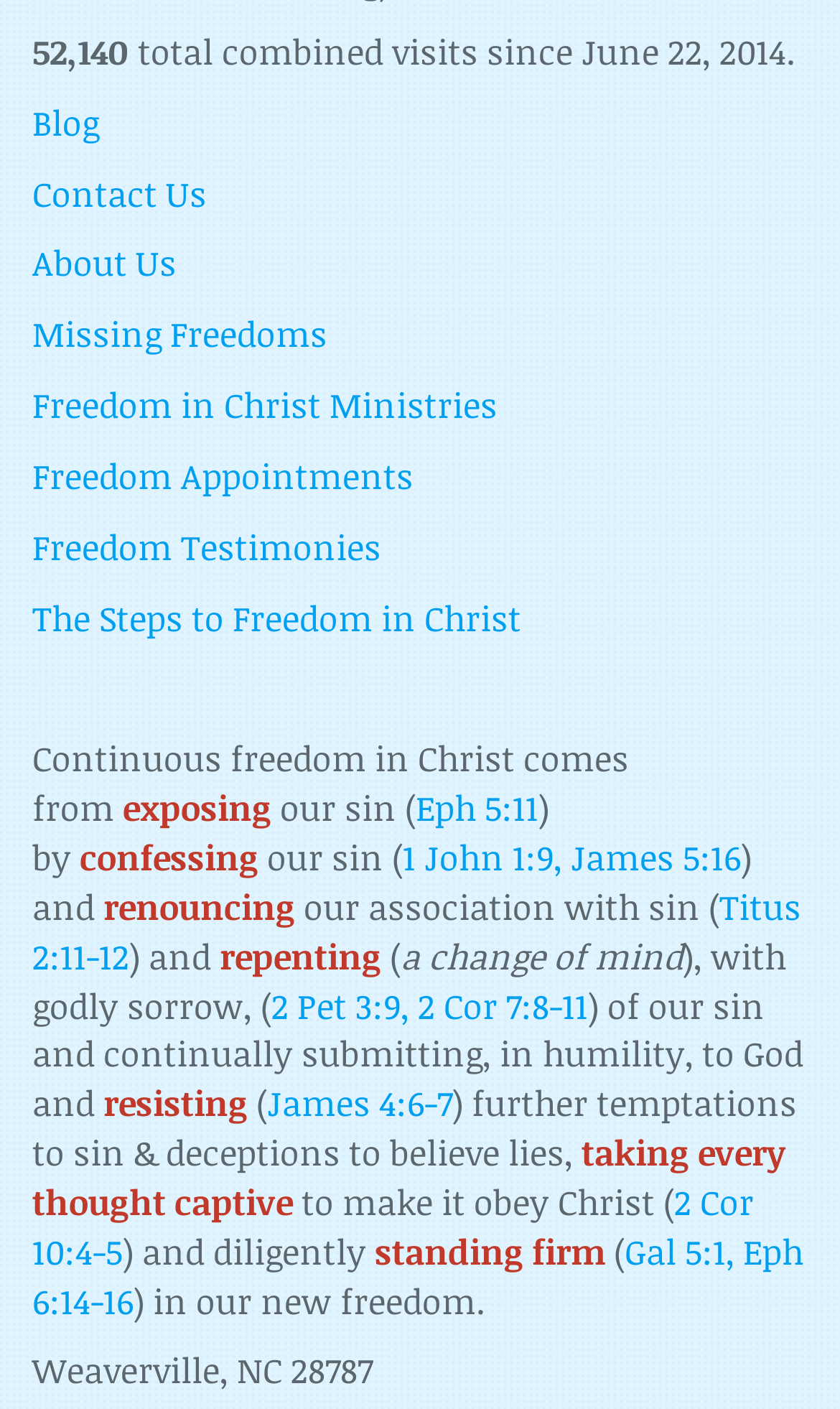Identify the bounding box coordinates of the specific part of the webpage to click to complete this instruction: "Explore '2 Cor 10:4-5'".

[0.038, 0.836, 0.897, 0.905]